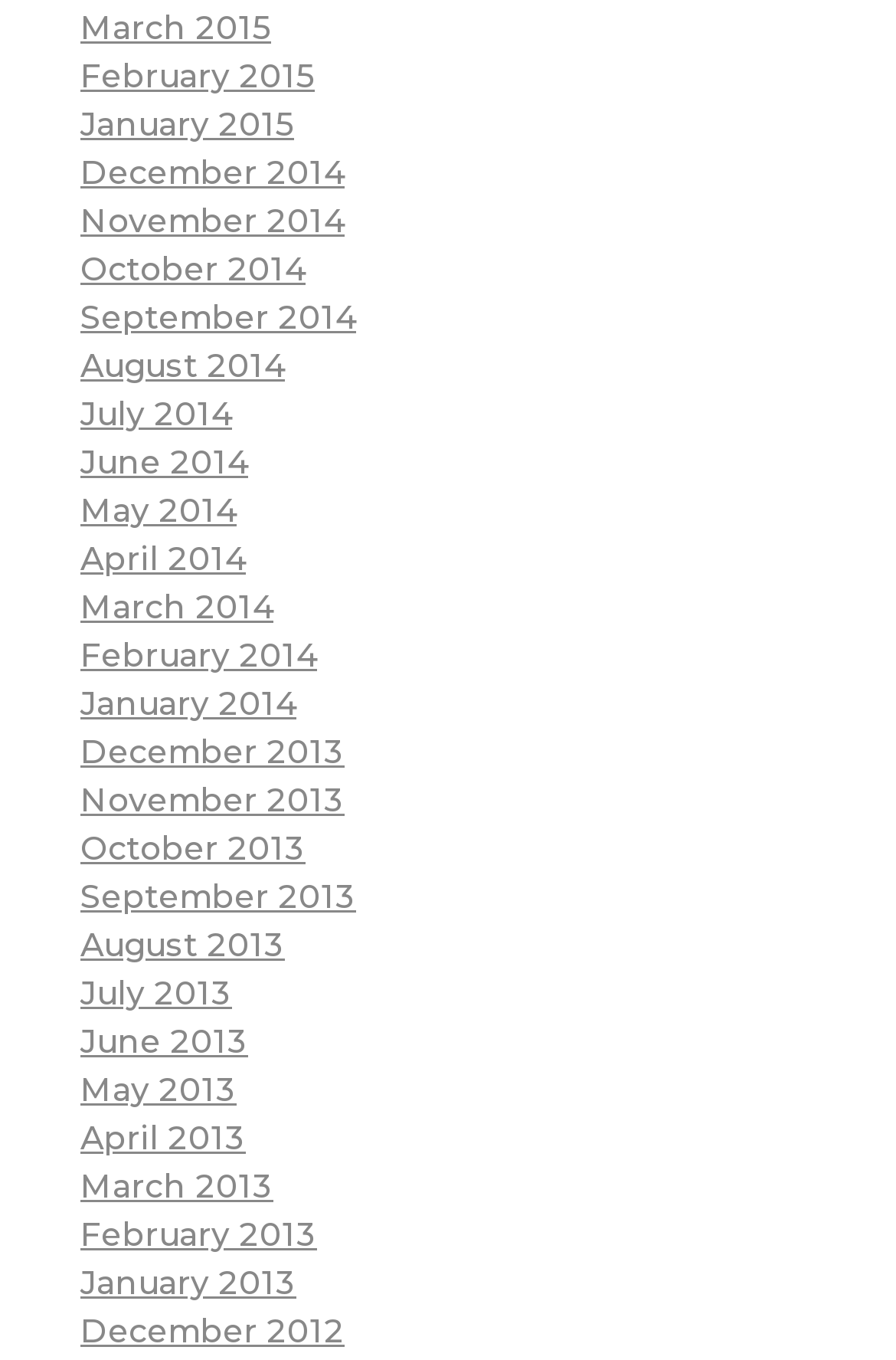Provide your answer in one word or a succinct phrase for the question: 
What is the earliest month listed on the webpage?

December 2012